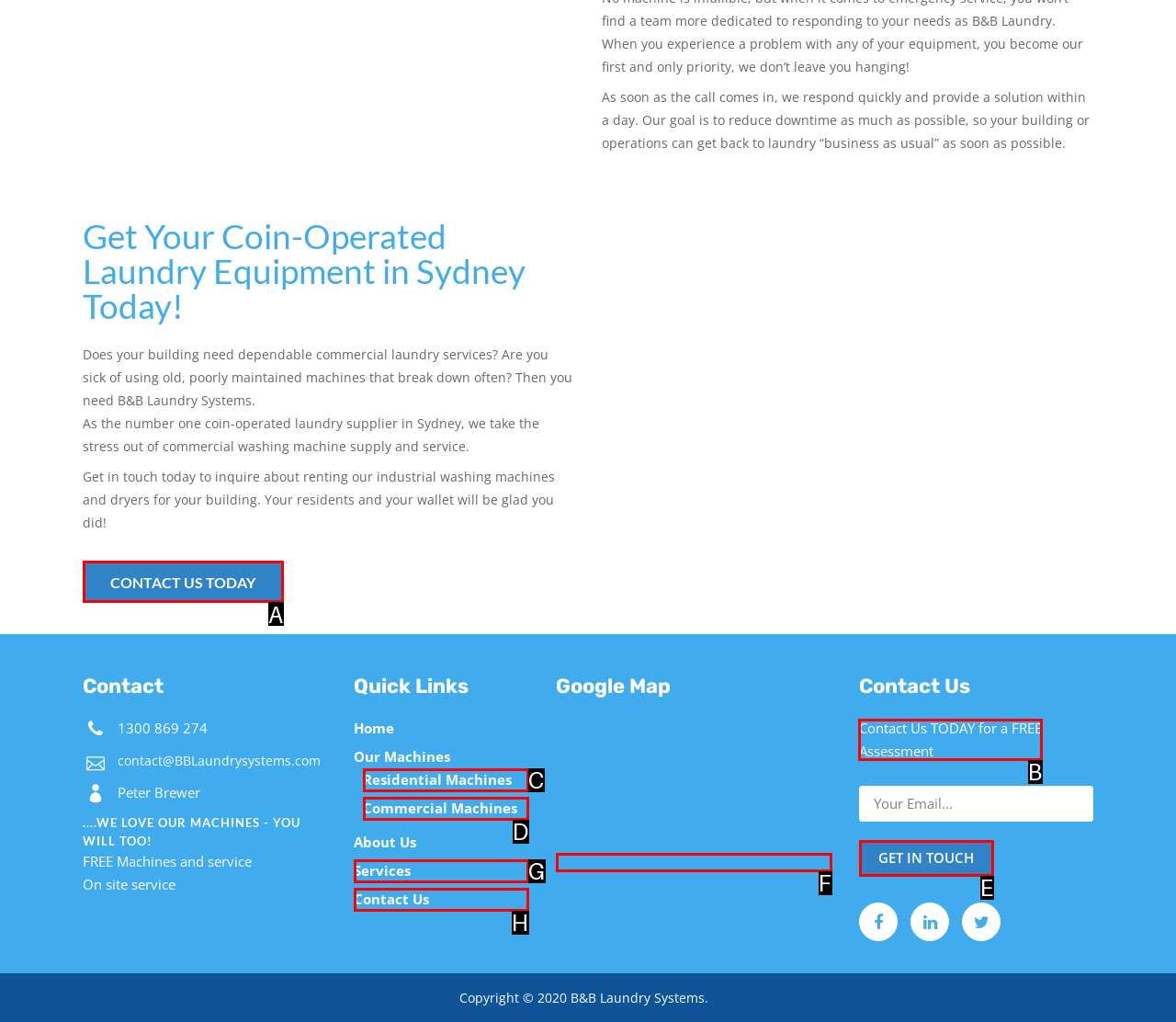Indicate which UI element needs to be clicked to fulfill the task: Get a free assessment
Answer with the letter of the chosen option from the available choices directly.

B